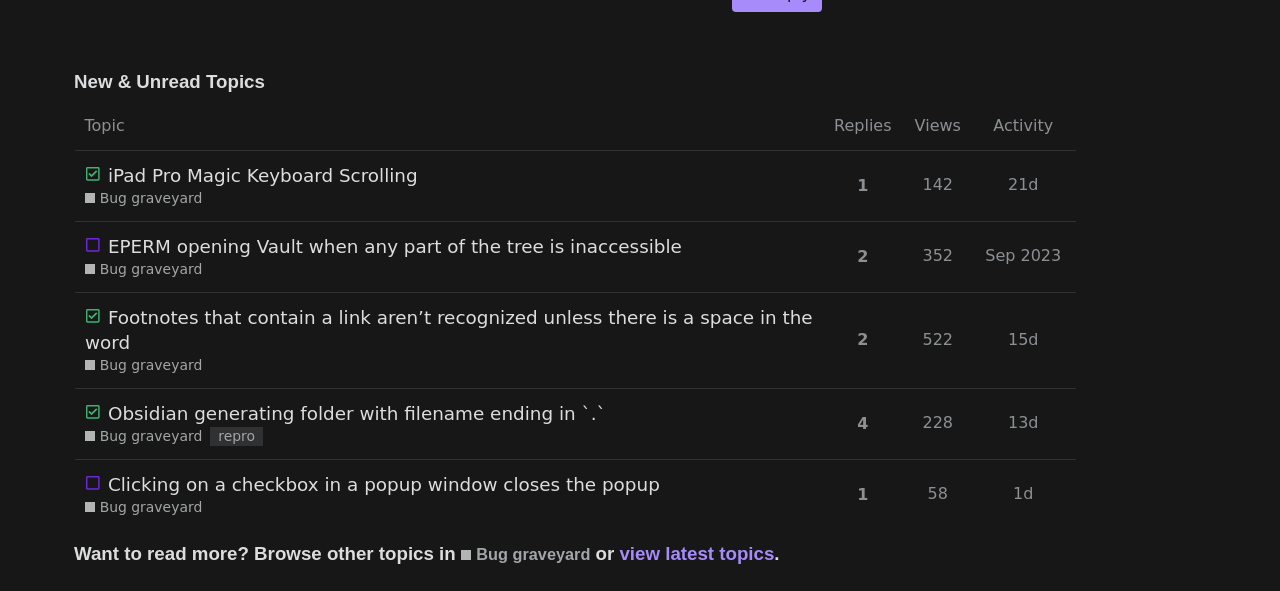Give the bounding box coordinates for this UI element: "view latest topics". The coordinates should be four float numbers between 0 and 1, arranged as [left, top, right, bottom].

[0.484, 0.918, 0.605, 0.954]